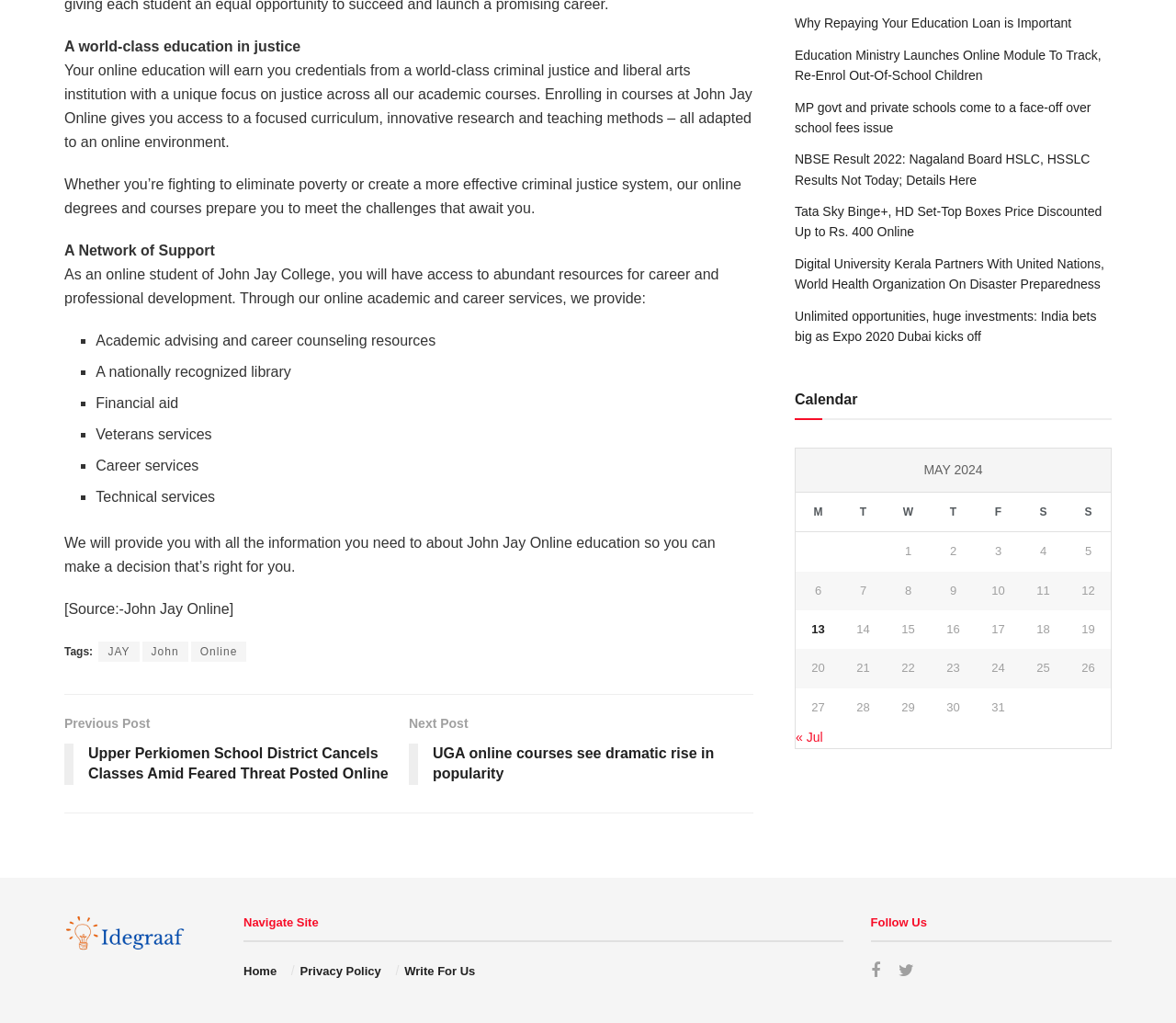Using the given description, provide the bounding box coordinates formatted as (top-left x, top-left y, bottom-right x, bottom-right y), with all values being floating point numbers between 0 and 1. Description: John

[0.121, 0.627, 0.16, 0.647]